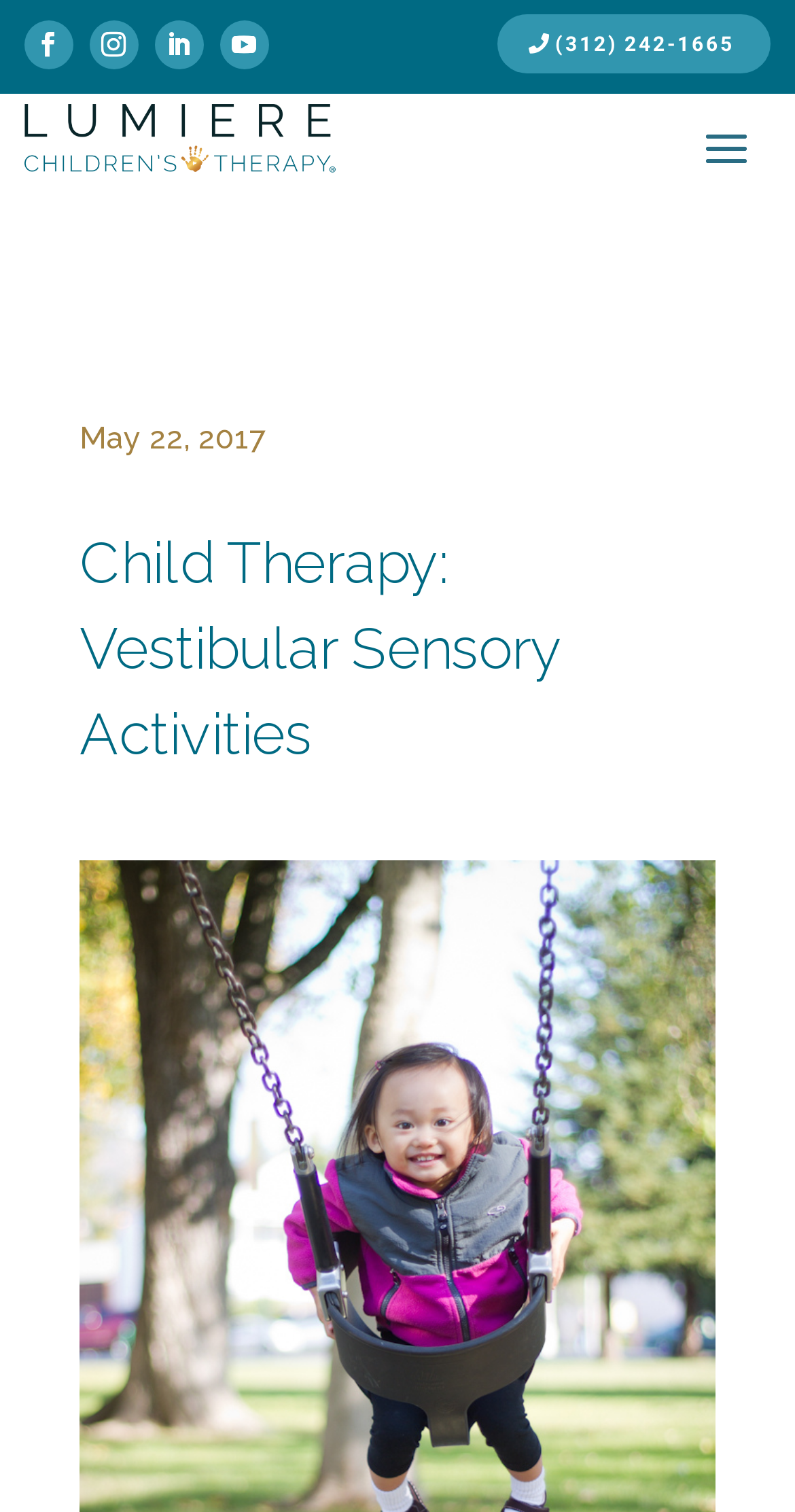Explain in detail what is displayed on the webpage.

The webpage is about child therapy, specifically focusing on vestibular sensory activities. At the top left corner, there are four social media links, each represented by an icon. To the right of these icons, there is a phone number link "(312) 242-1665". Below the social media links, there is a logo of "Lumiere Children's Therapy" which is also a link, accompanied by an image of the same logo. 

On the top right side, there is a date "May 22, 2017". The main heading "Child Therapy: Vestibular Sensory Activities" is centered at the top of the page, spanning almost the entire width.